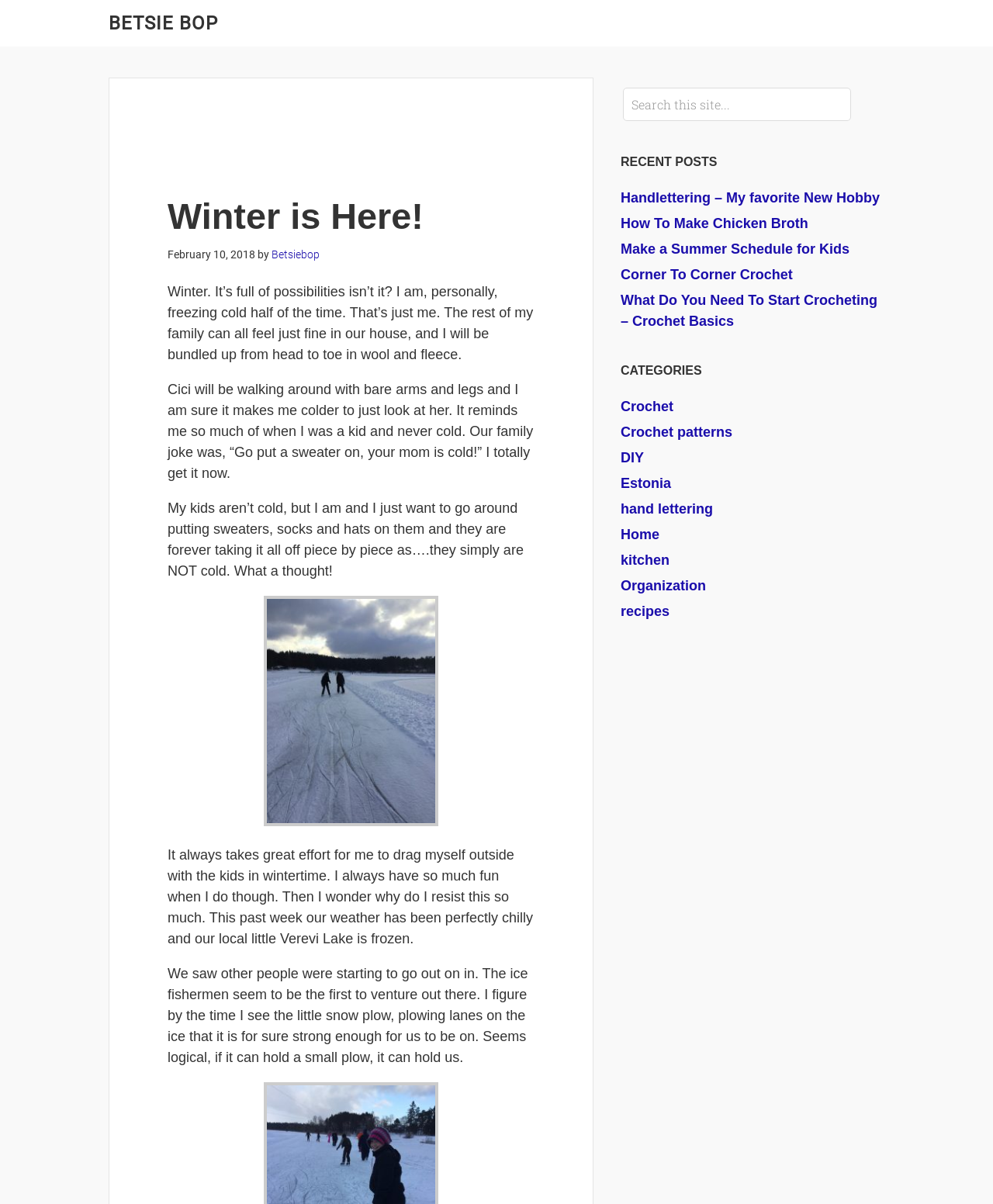Please provide a comprehensive response to the question below by analyzing the image: 
What is the category of the blog post 'Handlettering – My favorite New Hobby'?

The category of the blog post 'Handlettering – My favorite New Hobby' is 'hand lettering' which is indicated by the link element with the text 'hand lettering' inside the complementary element with the text 'CATEGORIES'.